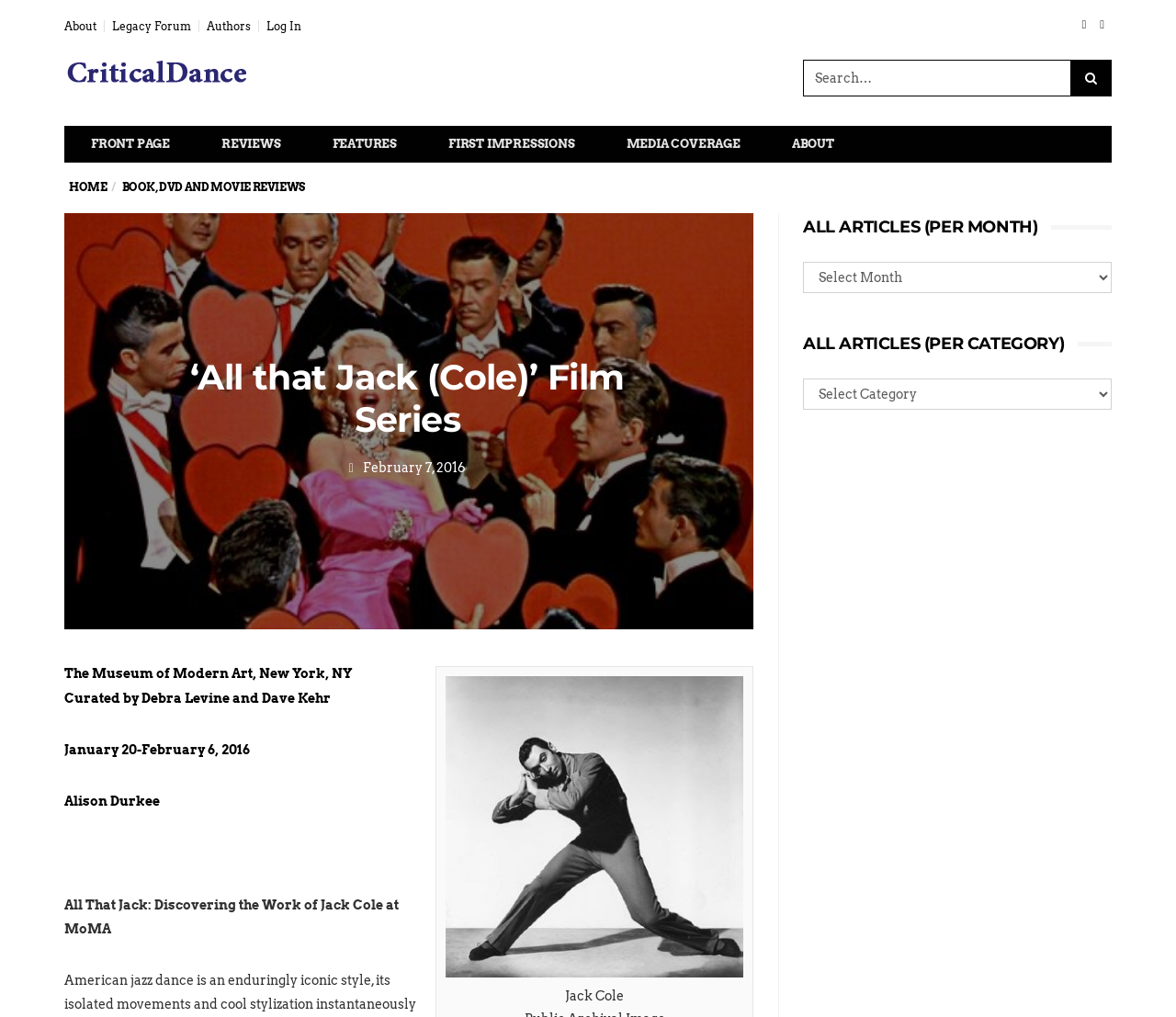Provide the text content of the webpage's main heading.

‘All that Jack (Cole)’ Film Series